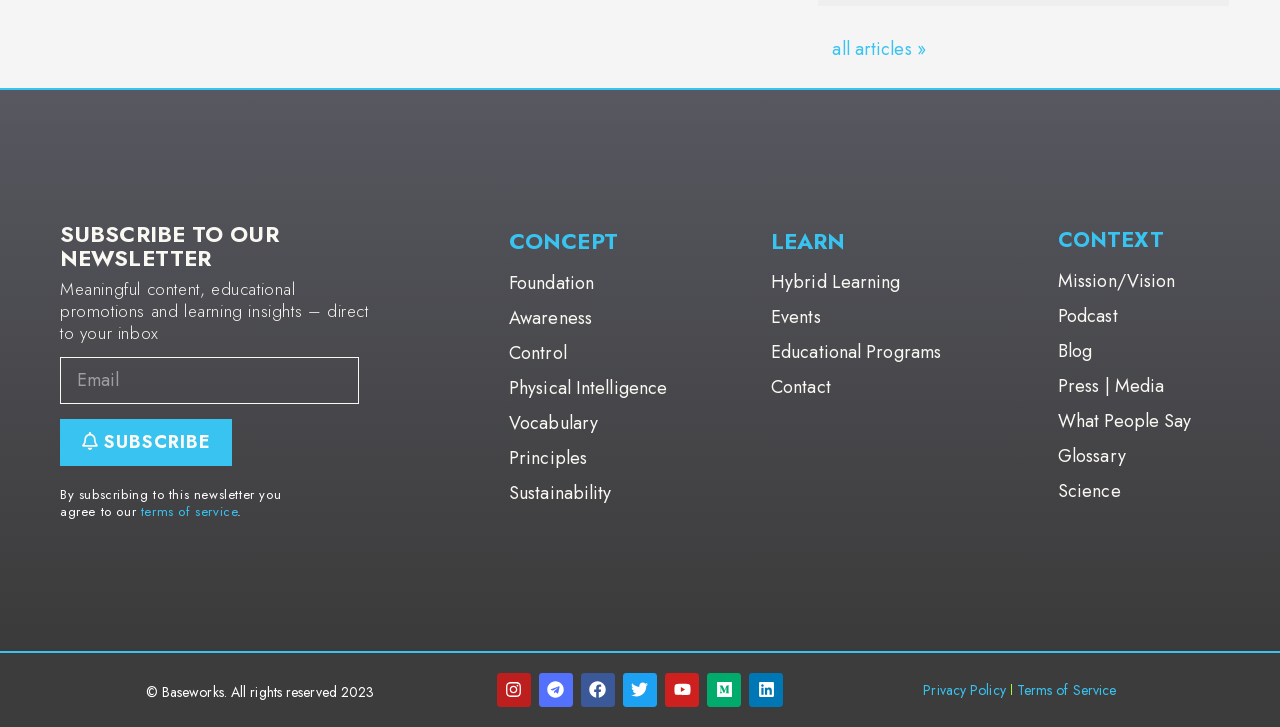Locate the bounding box coordinates of the element that needs to be clicked to carry out the instruction: "View the terms of service". The coordinates should be given as four float numbers ranging from 0 to 1, i.e., [left, top, right, bottom].

[0.11, 0.69, 0.185, 0.716]